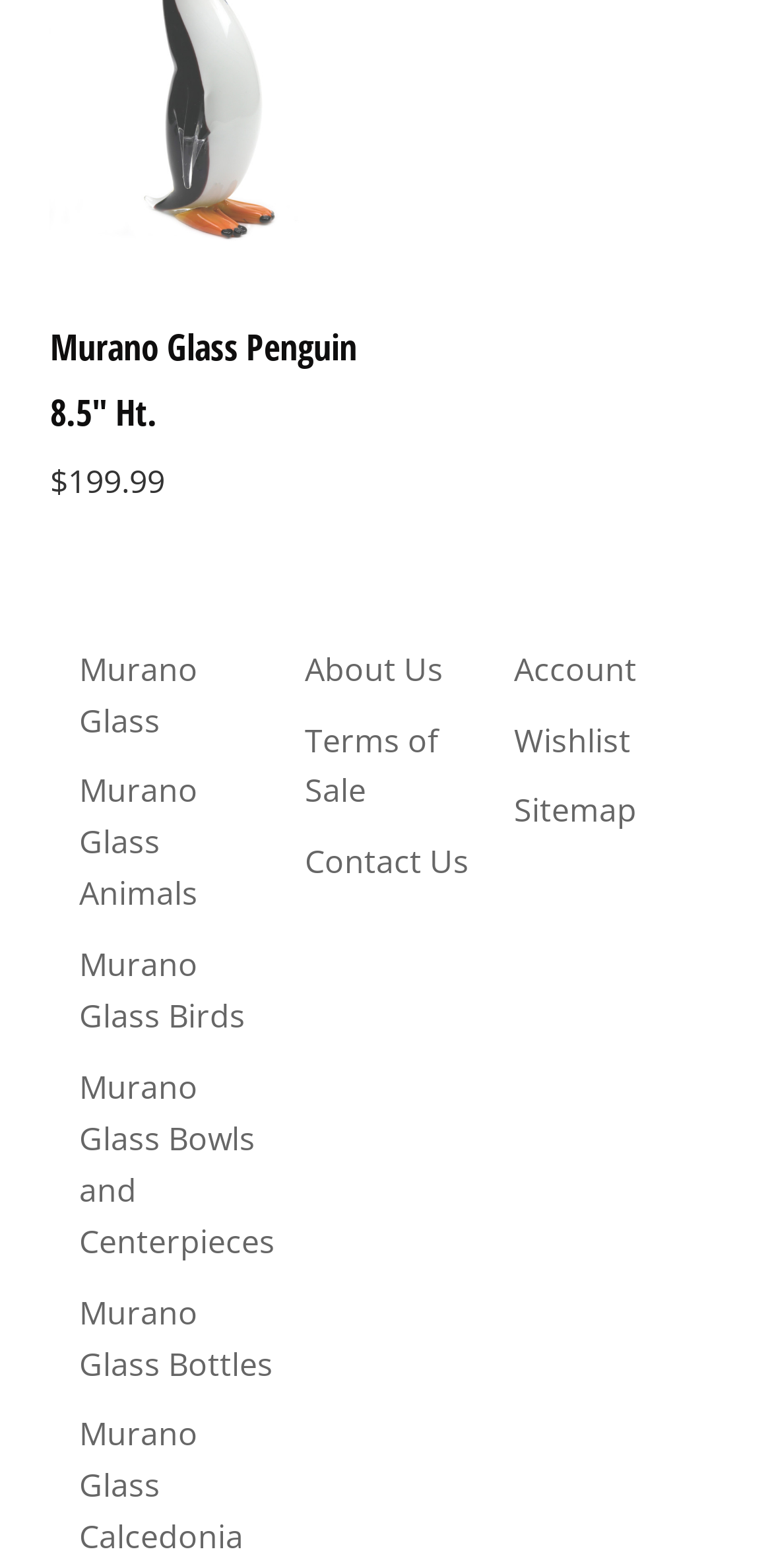Please specify the bounding box coordinates for the clickable region that will help you carry out the instruction: "Access account information".

[0.665, 0.412, 0.824, 0.44]